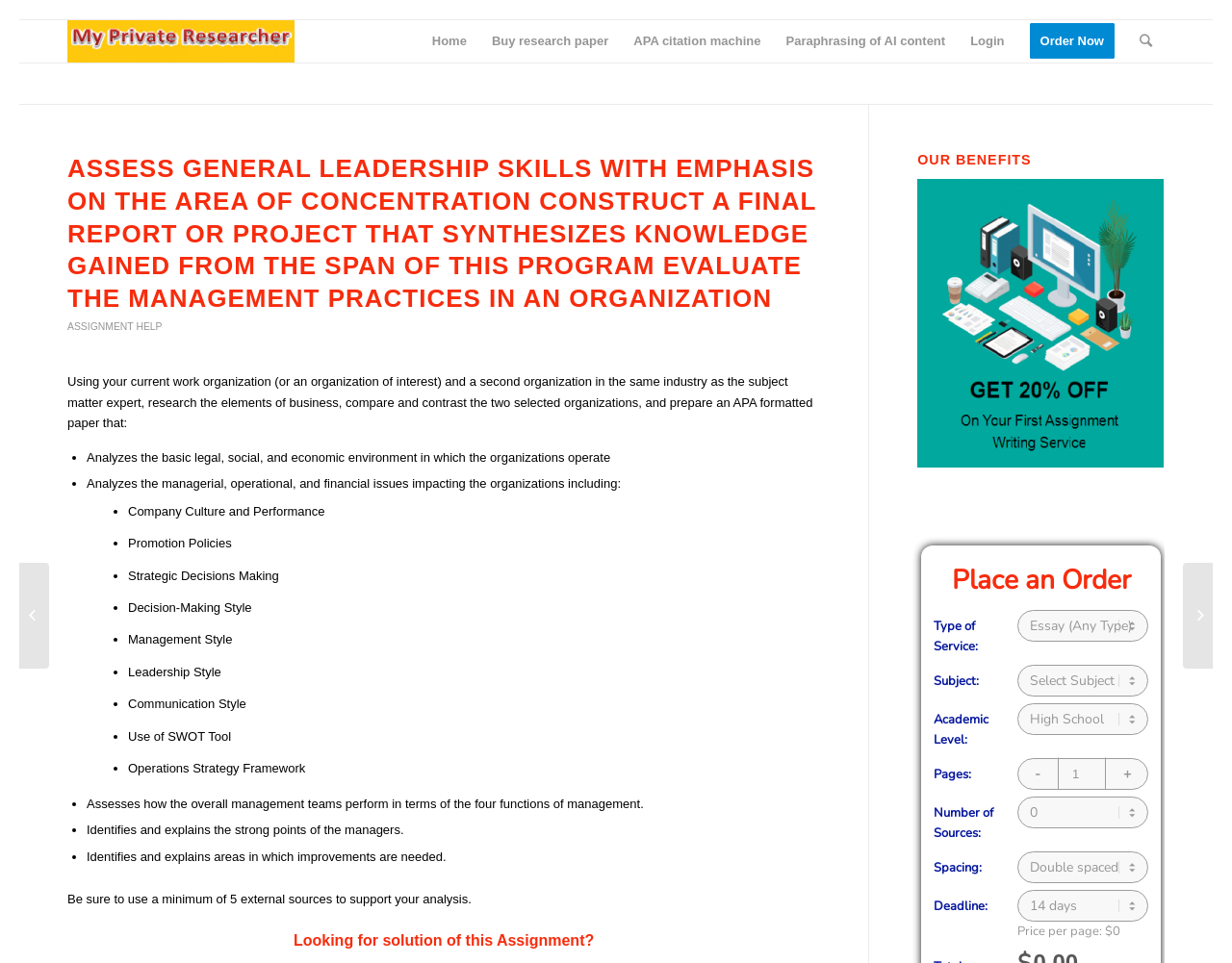Pinpoint the bounding box coordinates of the clickable element needed to complete the instruction: "Select the 'Essay (Any Type)' option". The coordinates should be provided as four float numbers between 0 and 1: [left, top, right, bottom].

[0.825, 0.632, 0.933, 0.689]